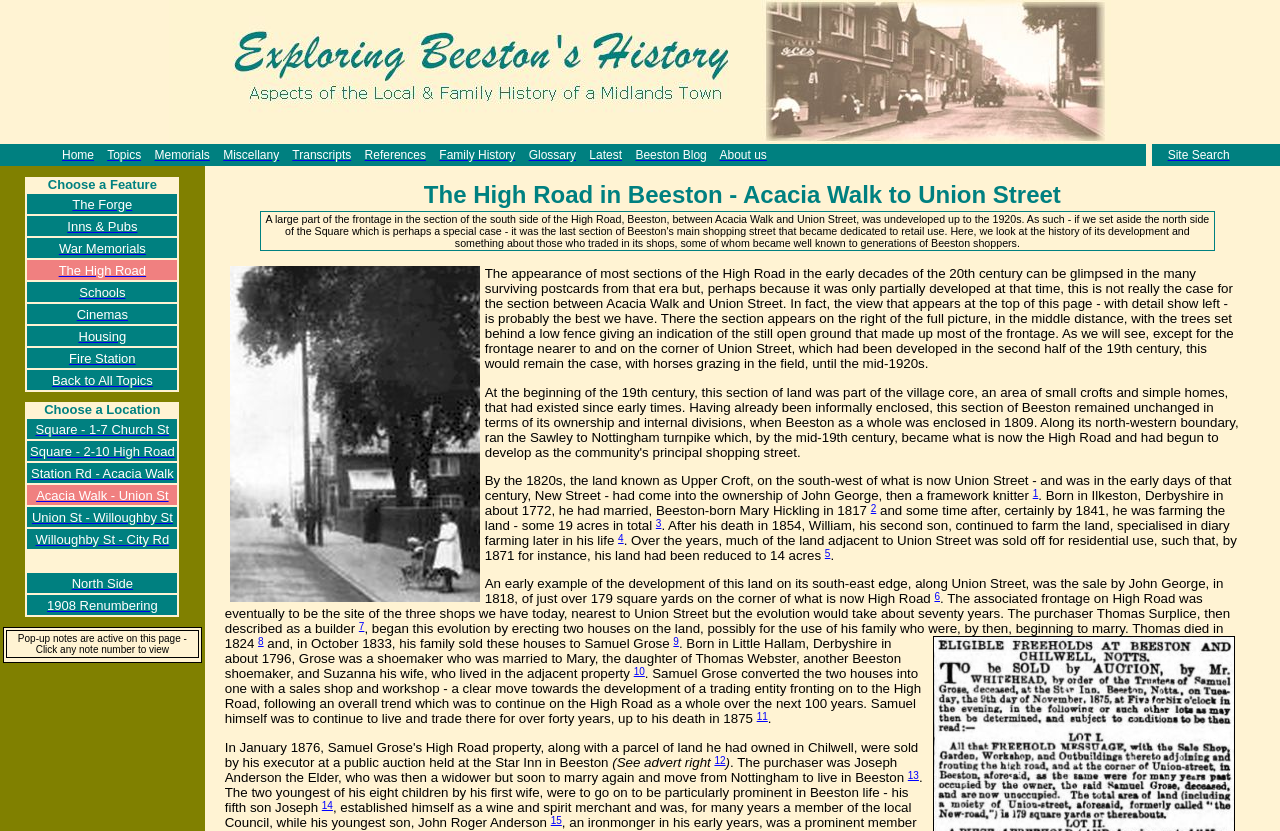How many links are in the top navigation bar?
We need a detailed and meticulous answer to the question.

I counted the number of links in the top navigation bar, which includes 'Home', 'Topics', 'Memorials', 'Miscellany', 'Transcripts', 'References', 'Family History', 'Glossary', 'Latest', 'Beeston Blog', 'About us', and 'Site Search'.